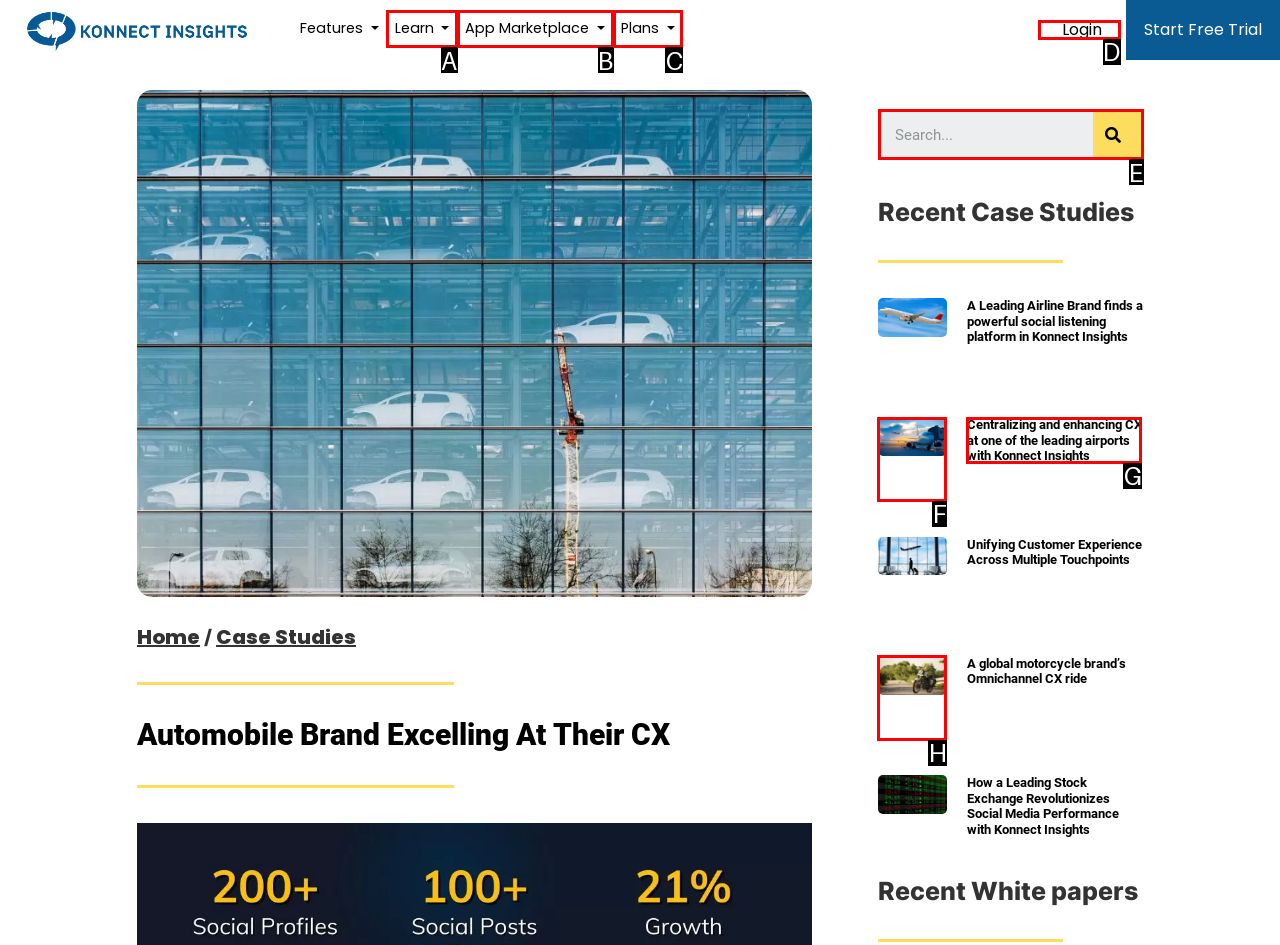Indicate which HTML element you need to click to complete the task: Search for something. Provide the letter of the selected option directly.

E